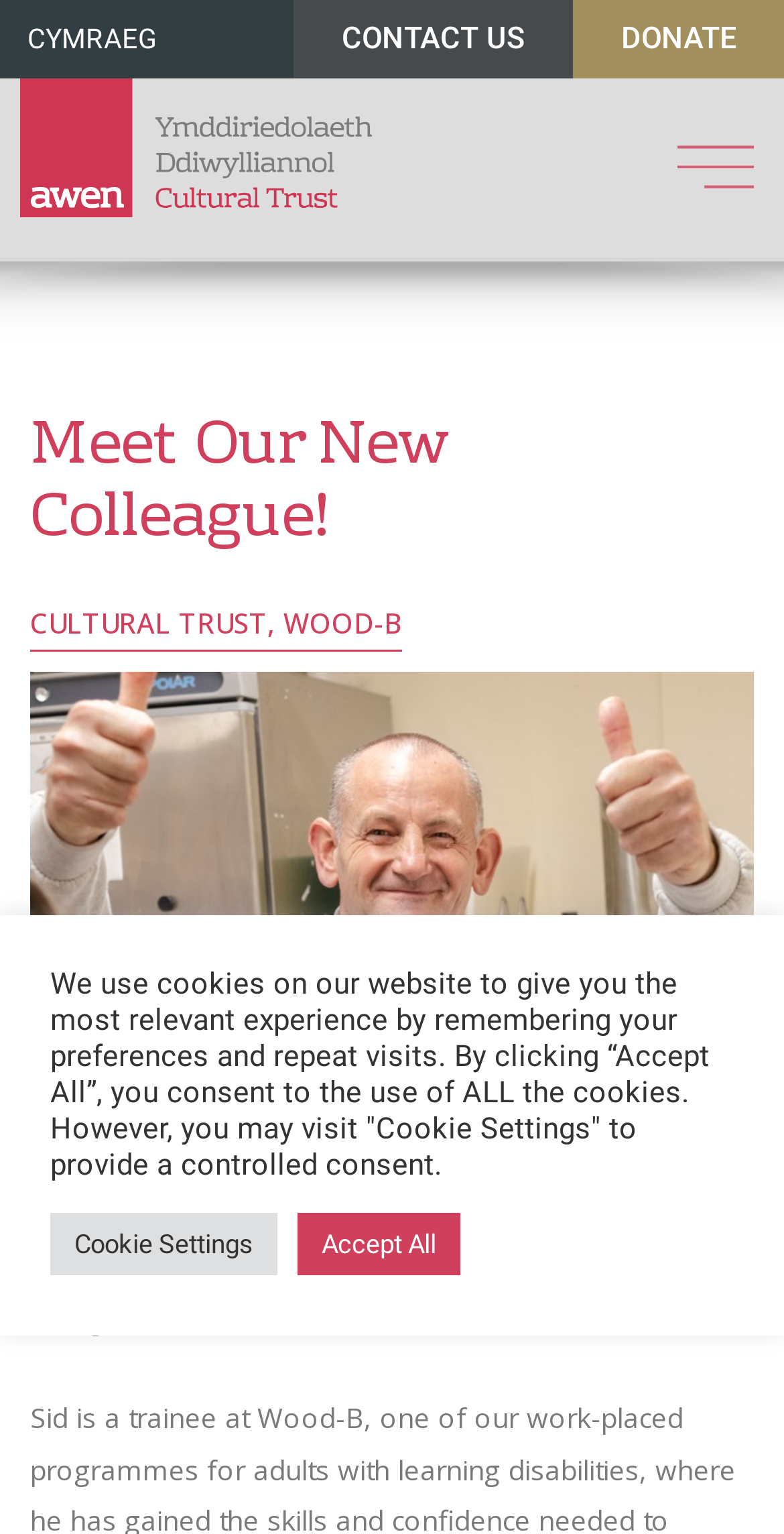What is the purpose of the 'CONTACT US' button?
Answer the question in as much detail as possible.

The 'CONTACT US' button is likely a call-to-action for visitors to get in touch with the organization, possibly to inquire about their programmes or services.